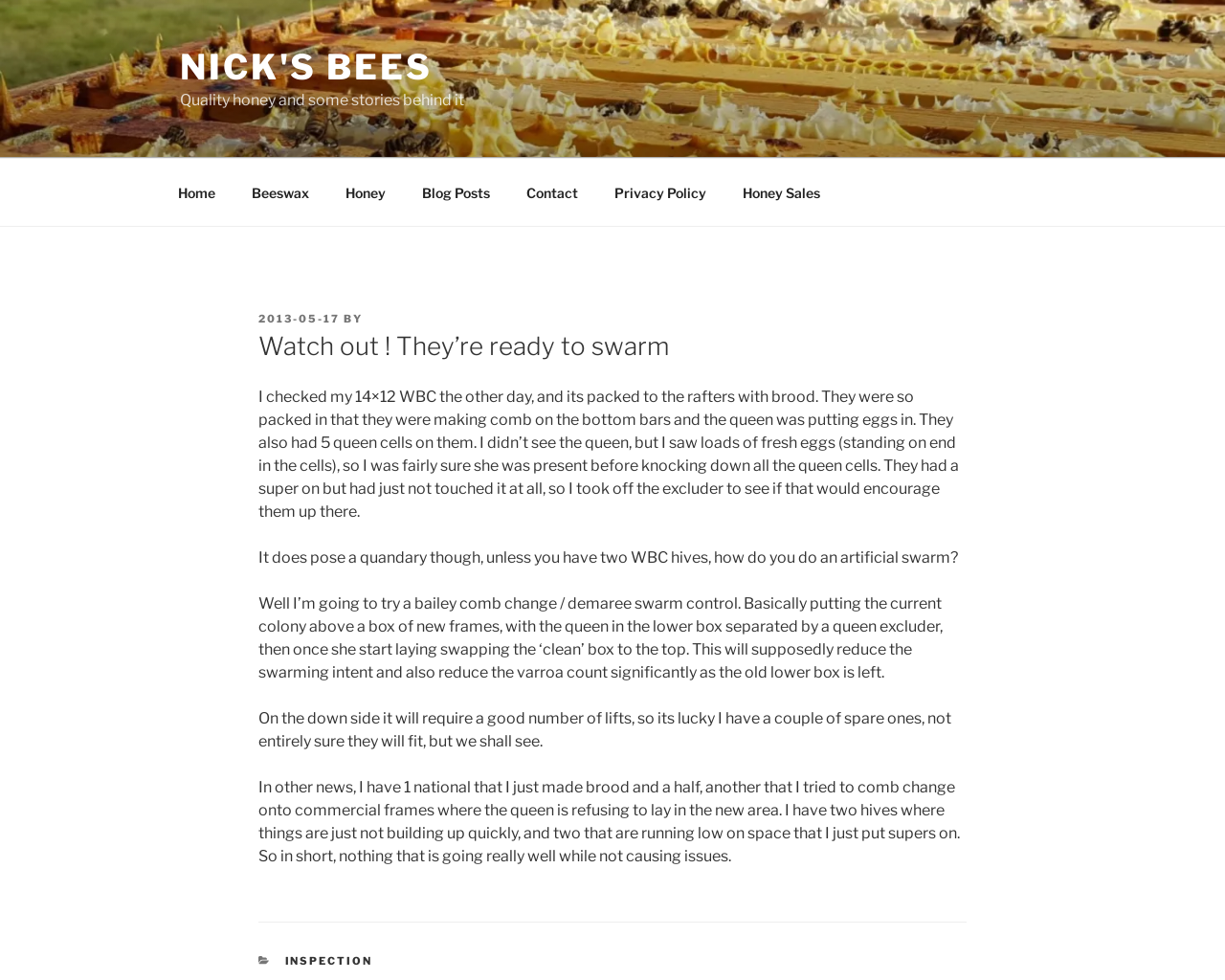Could you provide the bounding box coordinates for the portion of the screen to click to complete this instruction: "Go to the 'Contact' page"?

[0.416, 0.172, 0.485, 0.22]